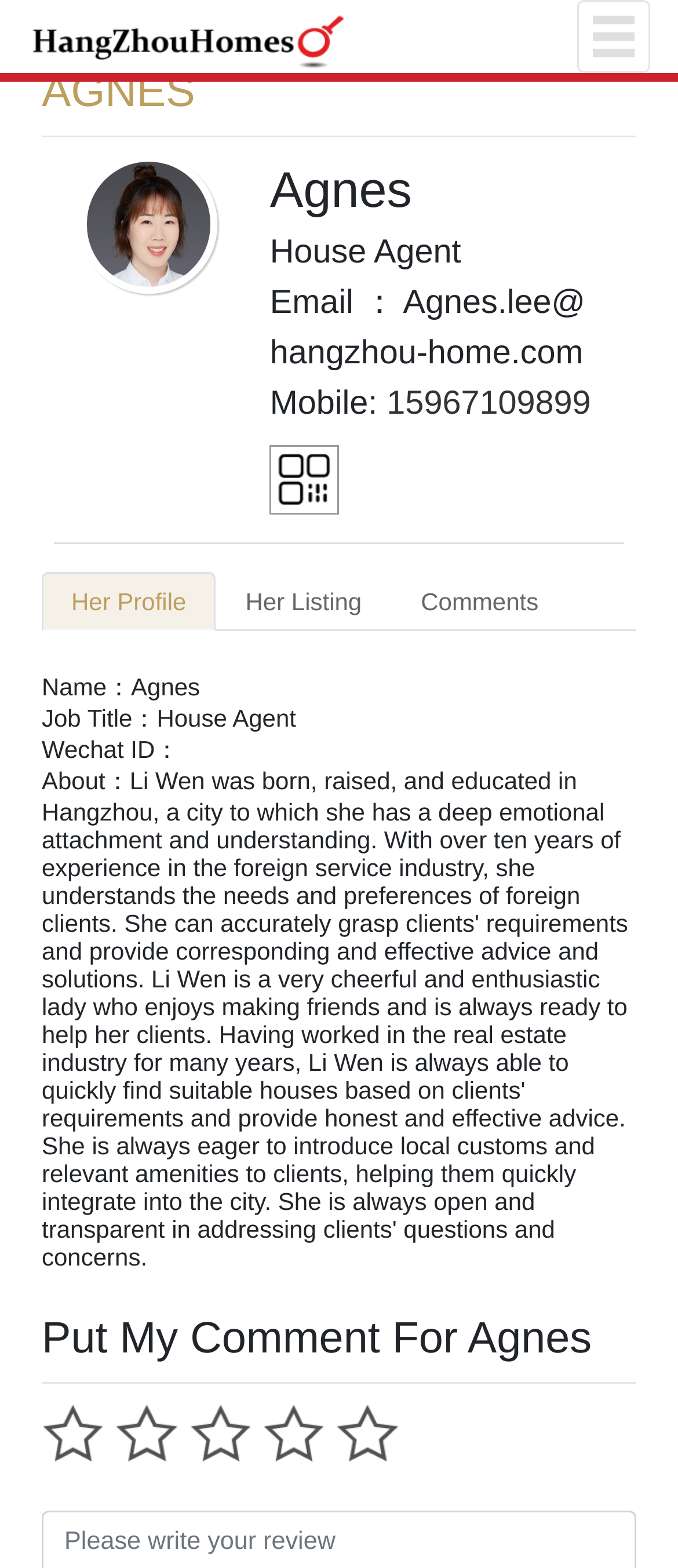What is the job title of Agnes?
Look at the screenshot and respond with one word or a short phrase.

House Agent